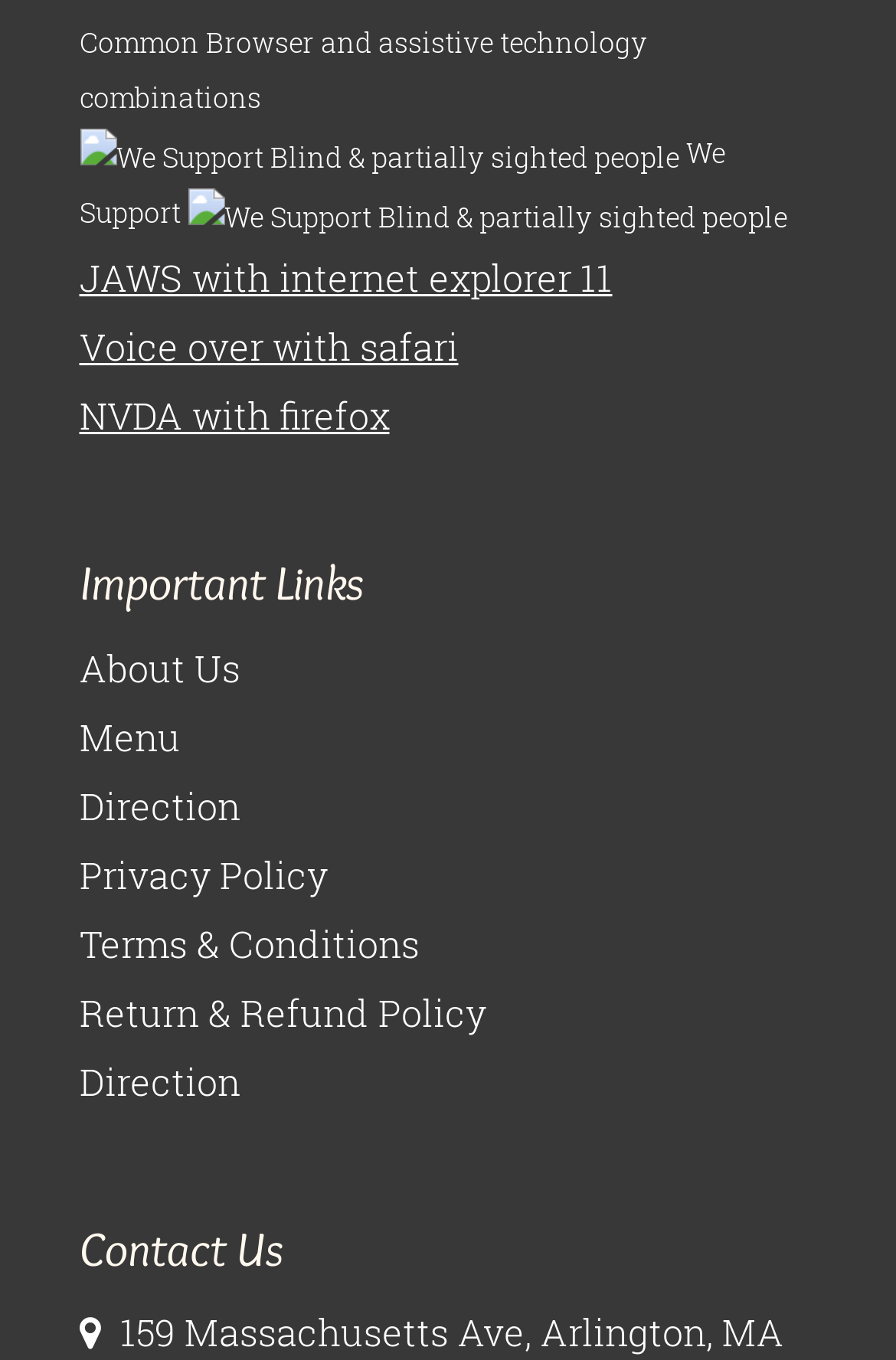Respond to the following question with a brief word or phrase:
What is the last link on the webpage?

Direction